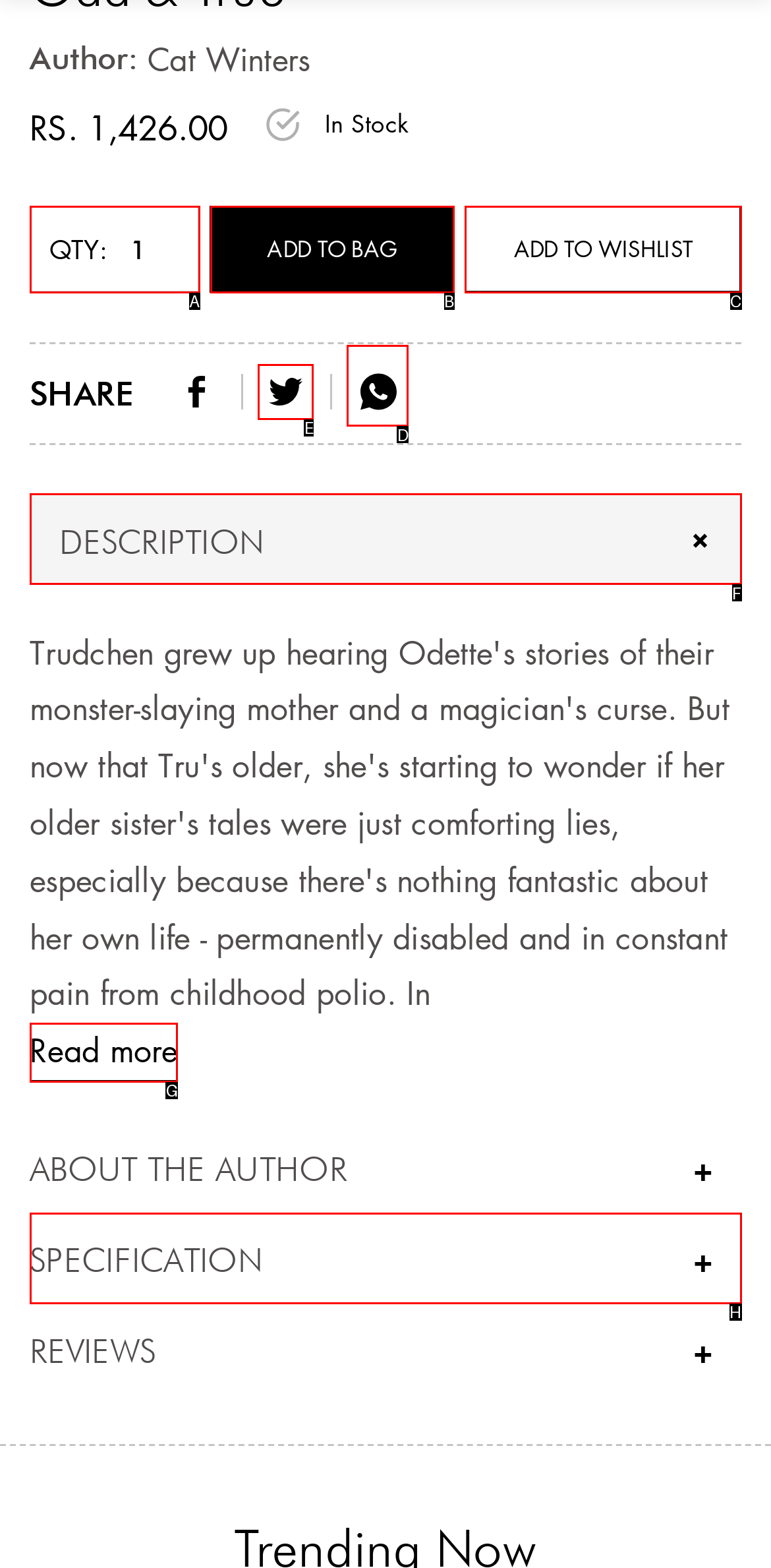Given the description: Specification +, pick the option that matches best and answer with the corresponding letter directly.

H